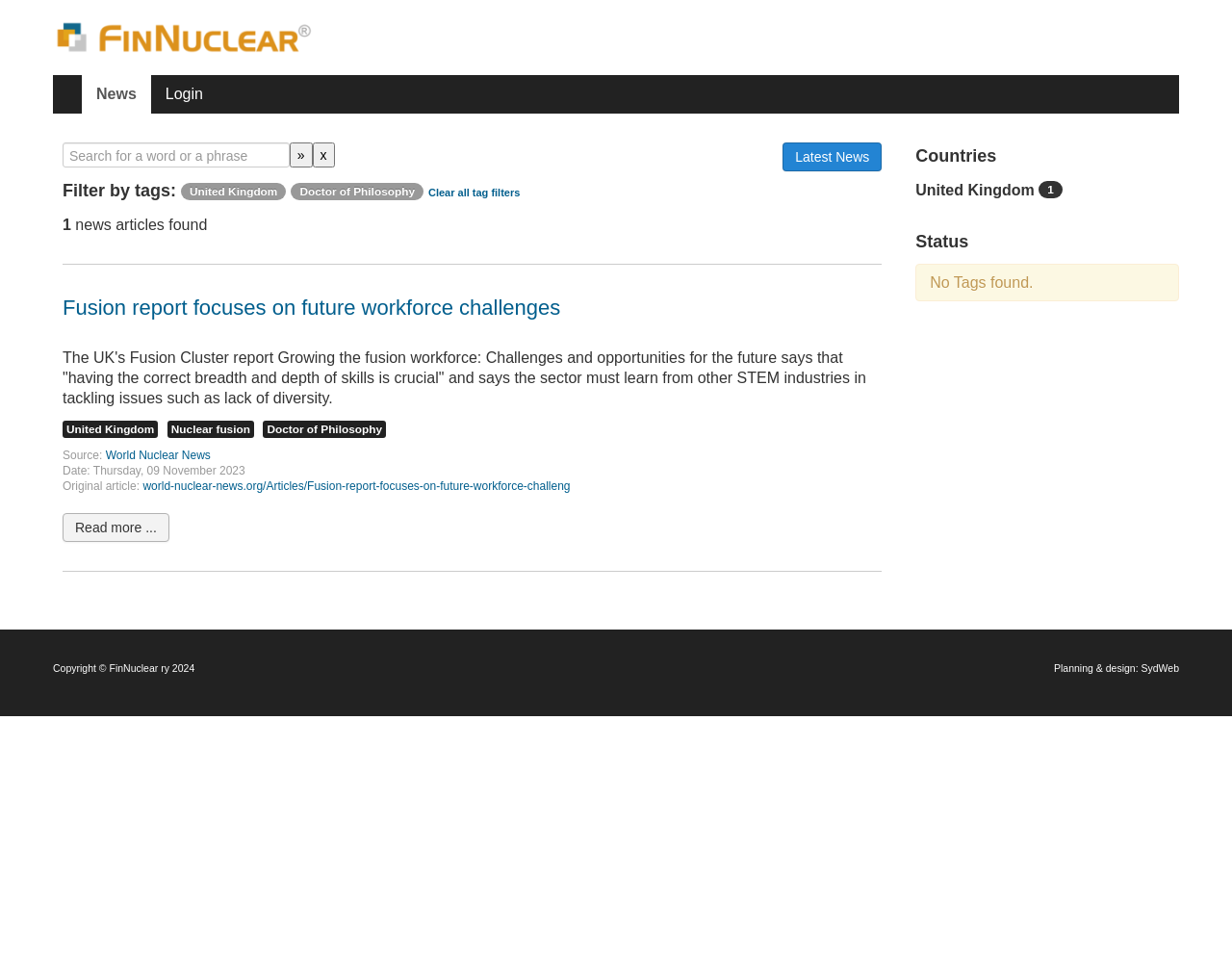Given the webpage screenshot, identify the bounding box of the UI element that matches this description: "United Kingdom".

[0.147, 0.185, 0.232, 0.204]